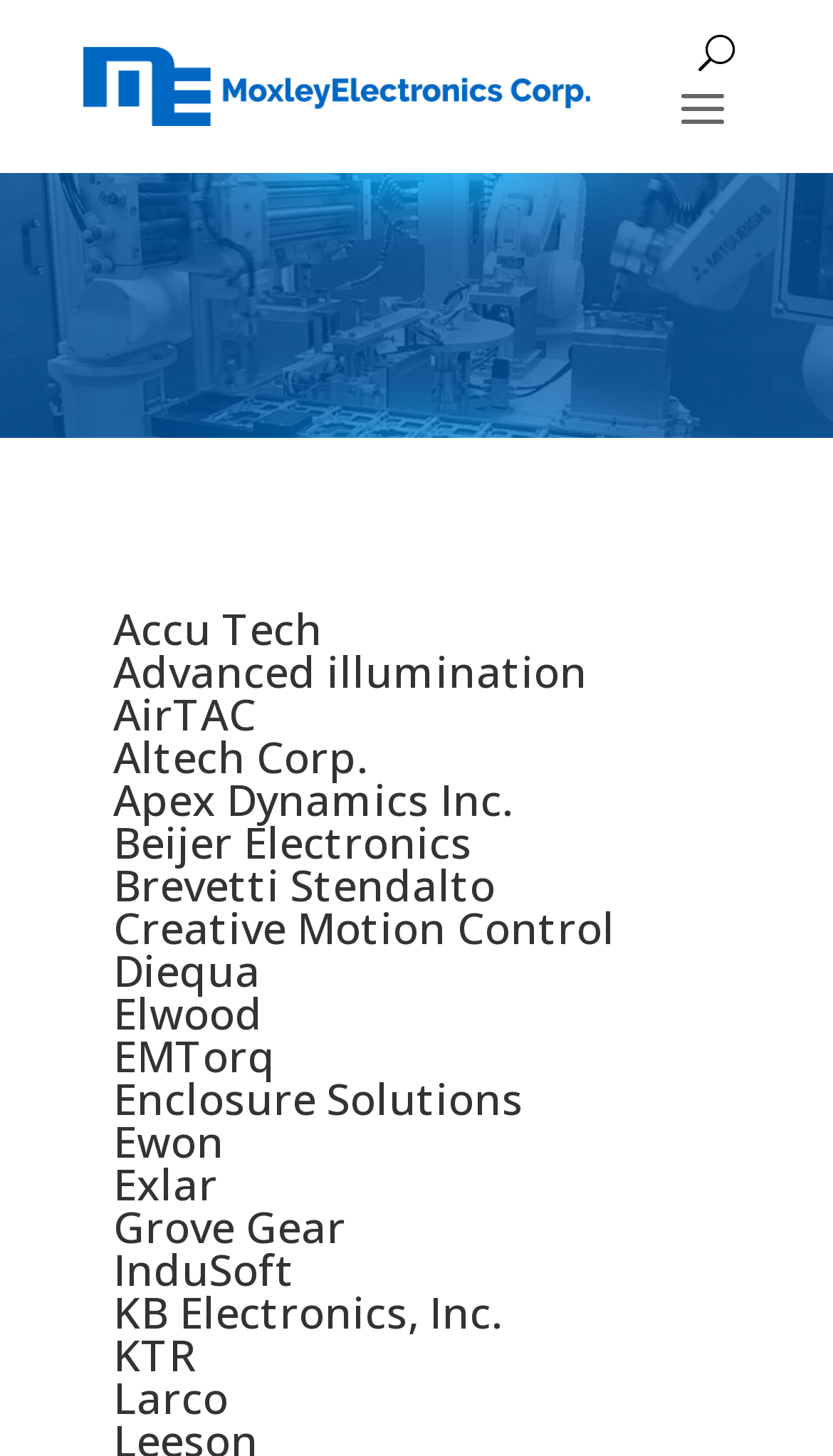What is the purpose of the page?
Using the visual information from the image, give a one-word or short-phrase answer.

To showcase machine vision products